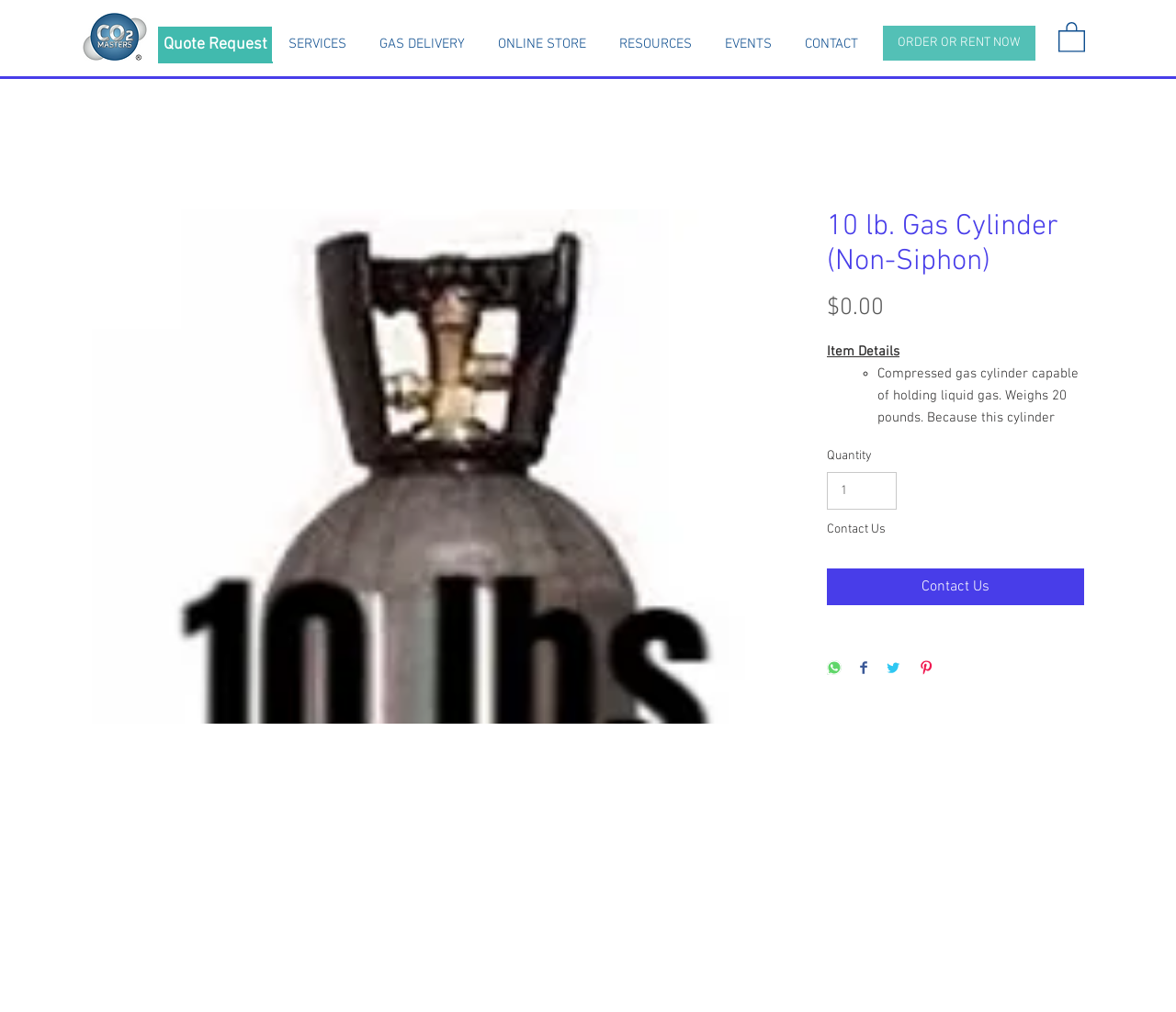Kindly determine the bounding box coordinates for the area that needs to be clicked to execute this instruction: "Change quantity".

[0.703, 0.467, 0.763, 0.504]